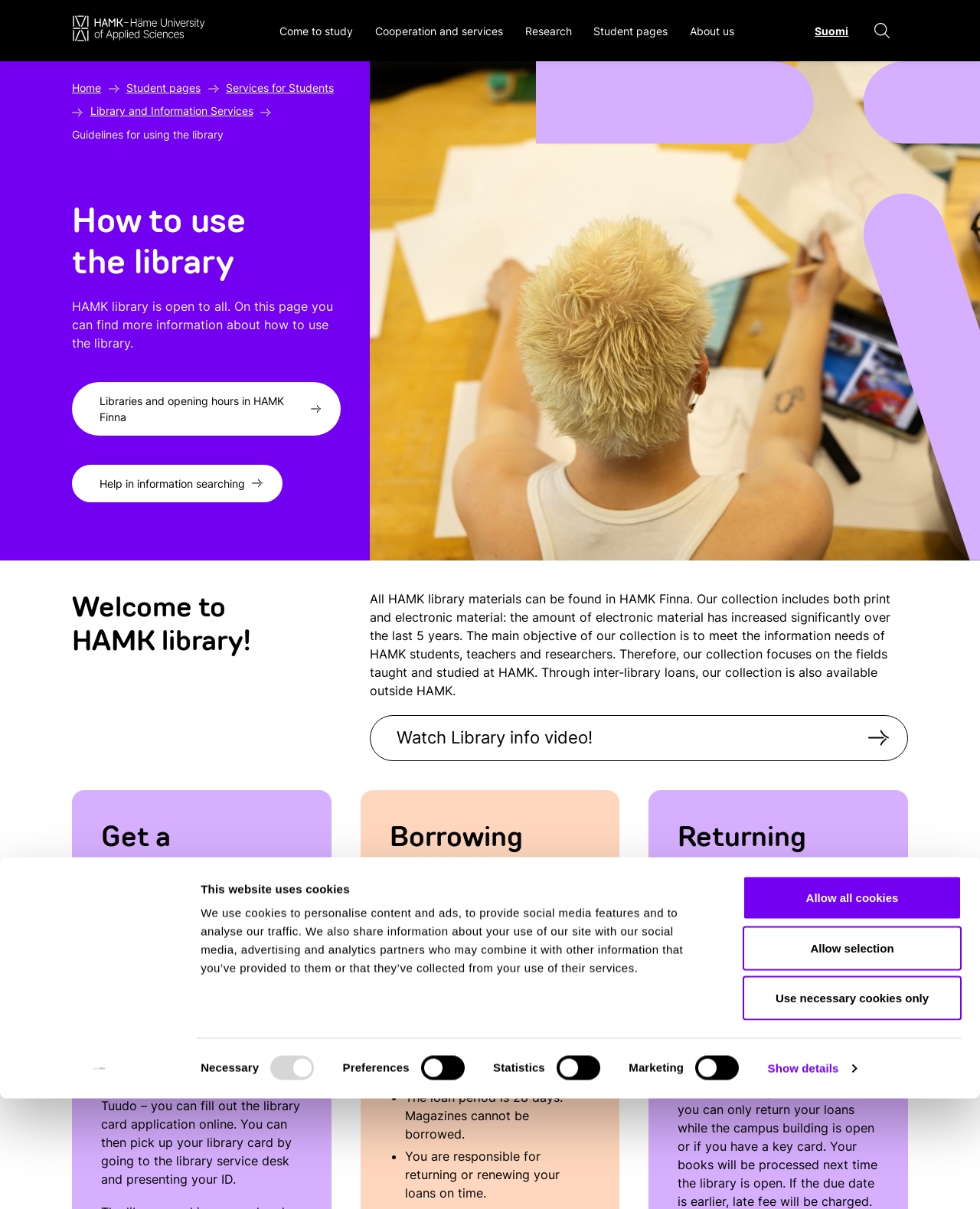Produce an extensive caption that describes everything on the webpage.

The webpage is about the guidelines for using the HAMK library. At the top, there is a dialog box about cookies, with a logo and a link to open the logo in a new window. Below the dialog box, there are three buttons to manage cookie preferences.

On the top-left corner, there is the logo of Häme University of Applied Sciences, and a navigation menu with five buttons: "Come to study", "Cooperation and services", "Research", "Student pages", and "About us".

On the top-right corner, there is a link to switch to Finnish language and a search button. Below the search button, there is a figure with an image of a person looking at papers and a tablet on a table.

The main content of the webpage is divided into several sections. The first section is about how to use the library, with a heading "How to use the library" and a brief introduction to the library services. There are links to libraries and opening hours, help in information searching, and a video about the library.

The second section is about welcoming customers to the HAMK library, with a heading "Welcome to HAMK library!" and a description of the library's collection and services. There is also a link to watch a library info video.

The third section is about getting a library card, with a heading "Get a library card" and instructions on how to apply for a library card, including for HAMK students and other customers.

The fourth section is about borrowing books, with a heading "Borrowing books" and instructions on how to borrow books using a self-check machine. There is also information about loan history and borrowing from all HAMK campus libraries.

The fifth section is about loan times, with a heading "Loan times" and information about the loan period and responsibilities for returning or renewing loans.

The last section is about returning books, with a heading "Returning books" and information about returning loans to any HAMK campus library.